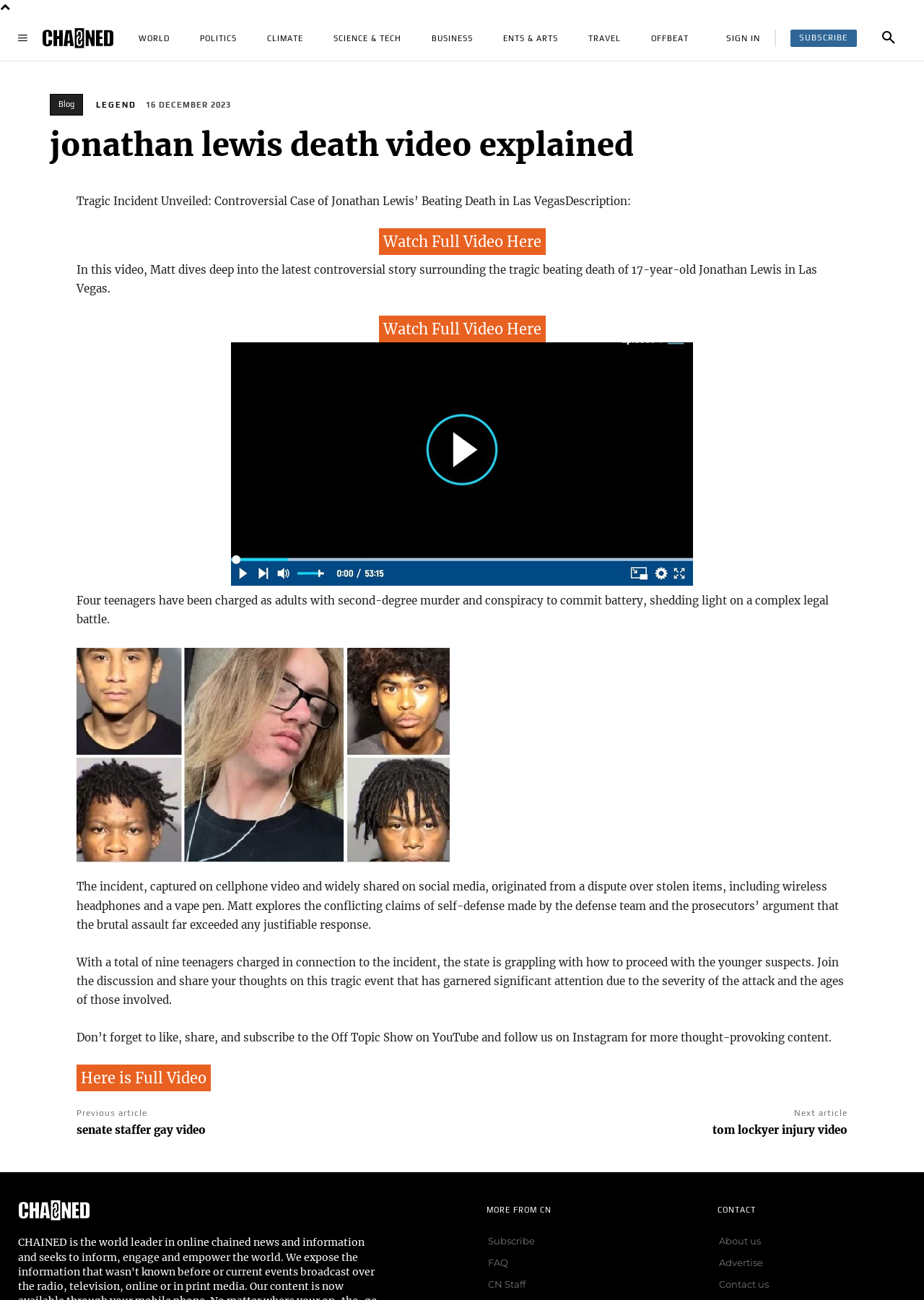Using the given description, provide the bounding box coordinates formatted as (top-left x, top-left y, bottom-right x, bottom-right y), with all values being floating point numbers between 0 and 1. Description: Contact us

[0.778, 0.979, 0.98, 0.996]